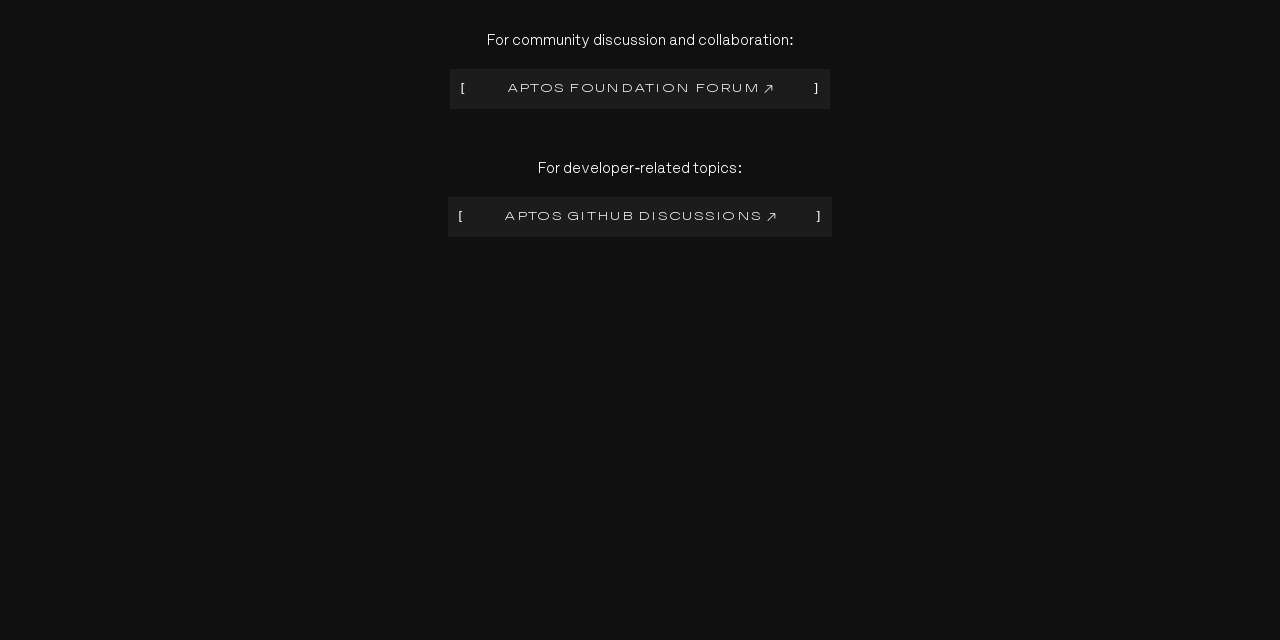Using the provided element description "[Aptos Github Discussions ]", determine the bounding box coordinates of the UI element.

[0.35, 0.308, 0.65, 0.371]